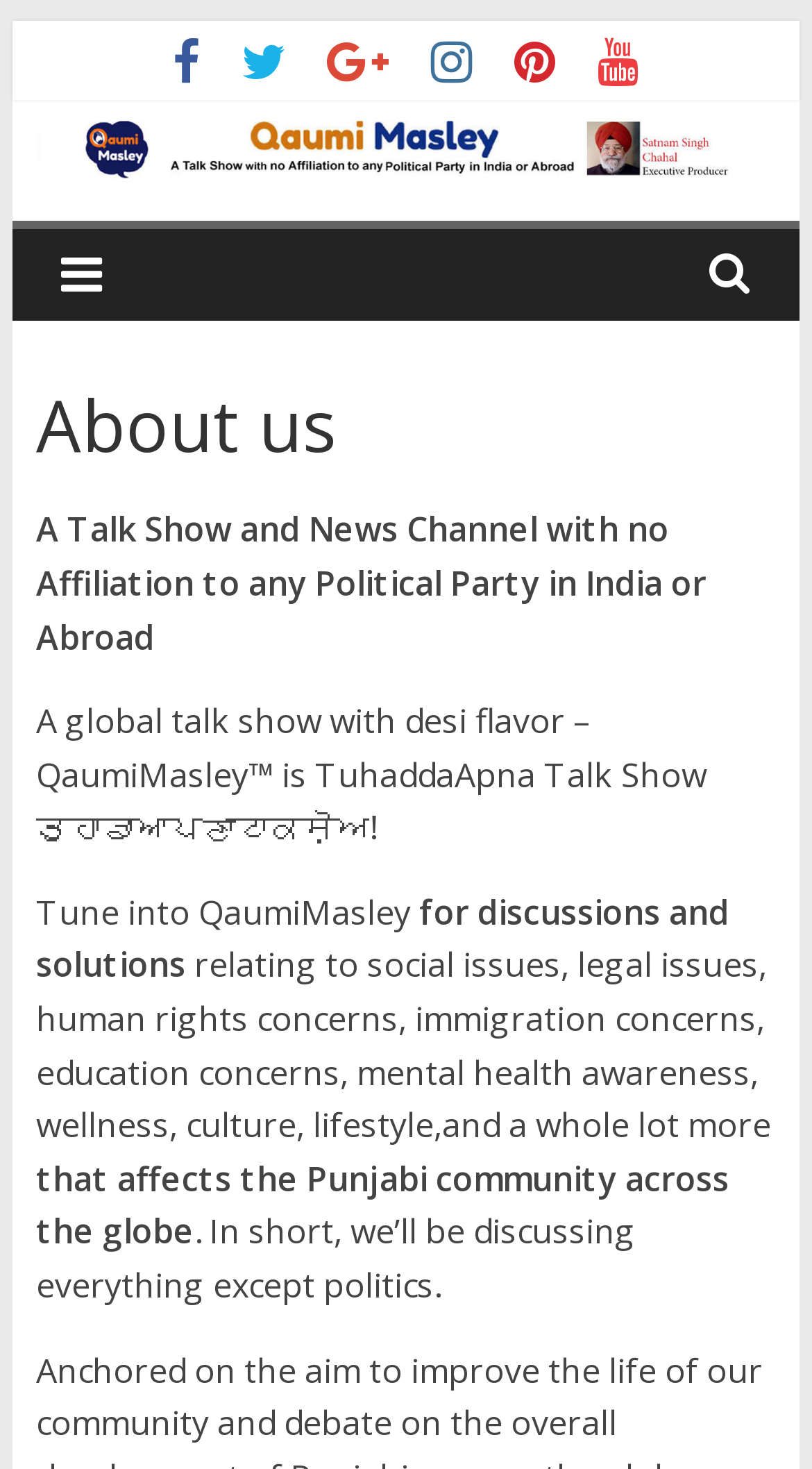What topics are discussed in the talk show?
Please provide a comprehensive answer based on the details in the screenshot.

The topics discussed in the talk show can be found in the static text 'relating to social issues, legal issues, human rights concerns, immigration concerns, education concerns, mental health awareness, wellness, culture, lifestyle,and a whole lot more'.